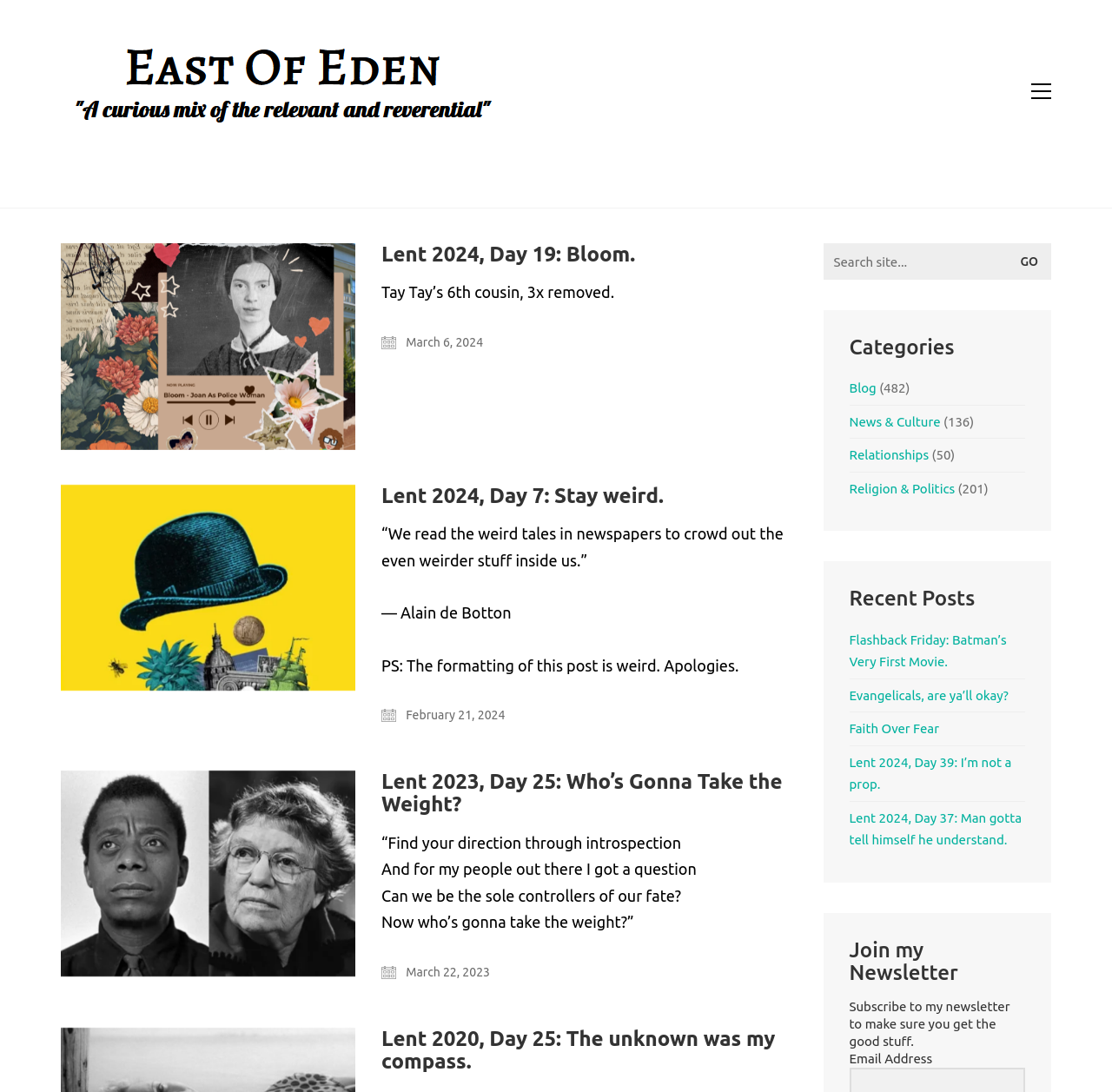Identify the bounding box coordinates of the clickable region required to complete the instruction: "Toggle navigation". The coordinates should be given as four float numbers within the range of 0 and 1, i.e., [left, top, right, bottom].

[0.927, 0.072, 0.945, 0.094]